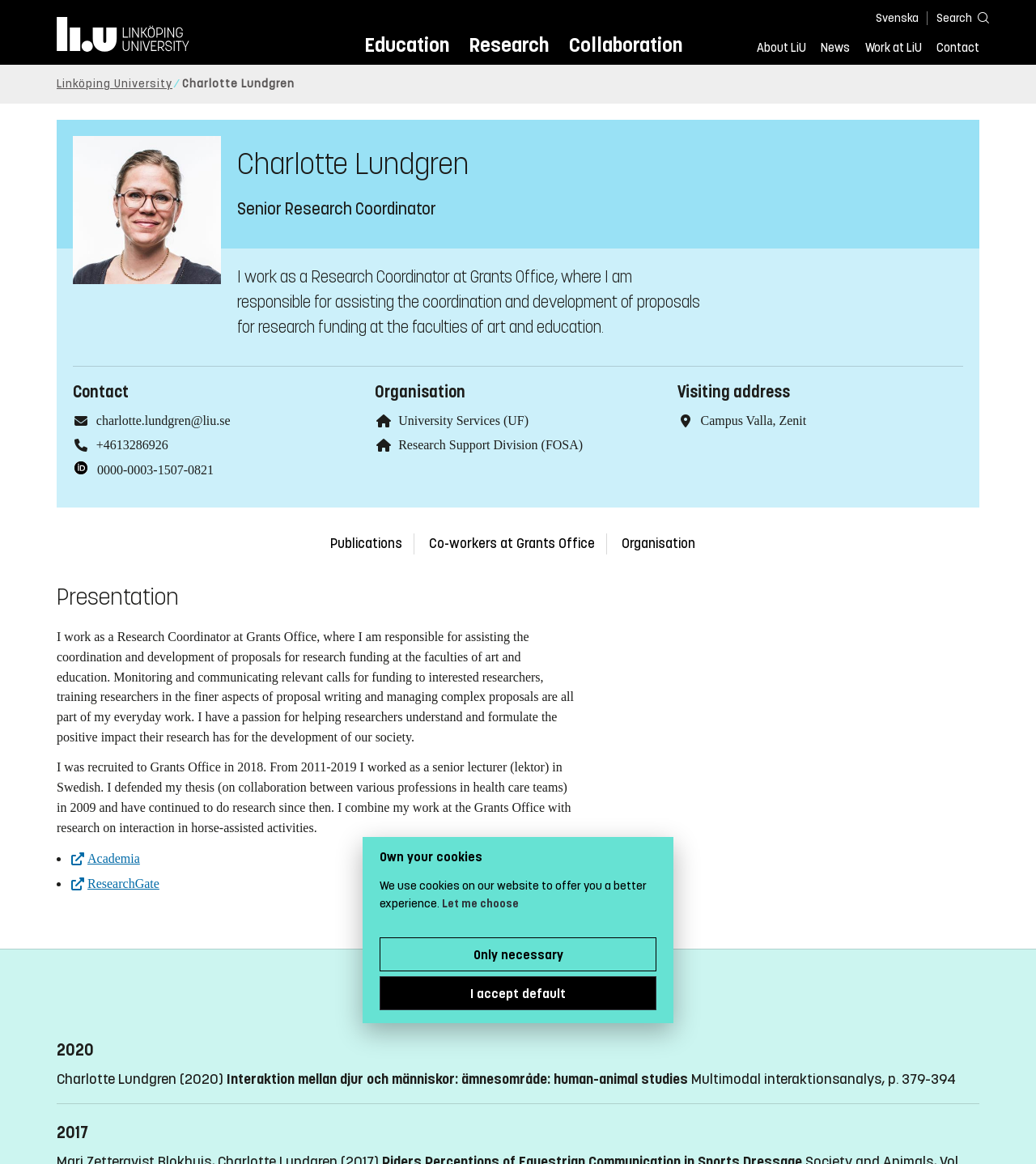Extract the bounding box of the UI element described as: "Ko Olina Realty".

None